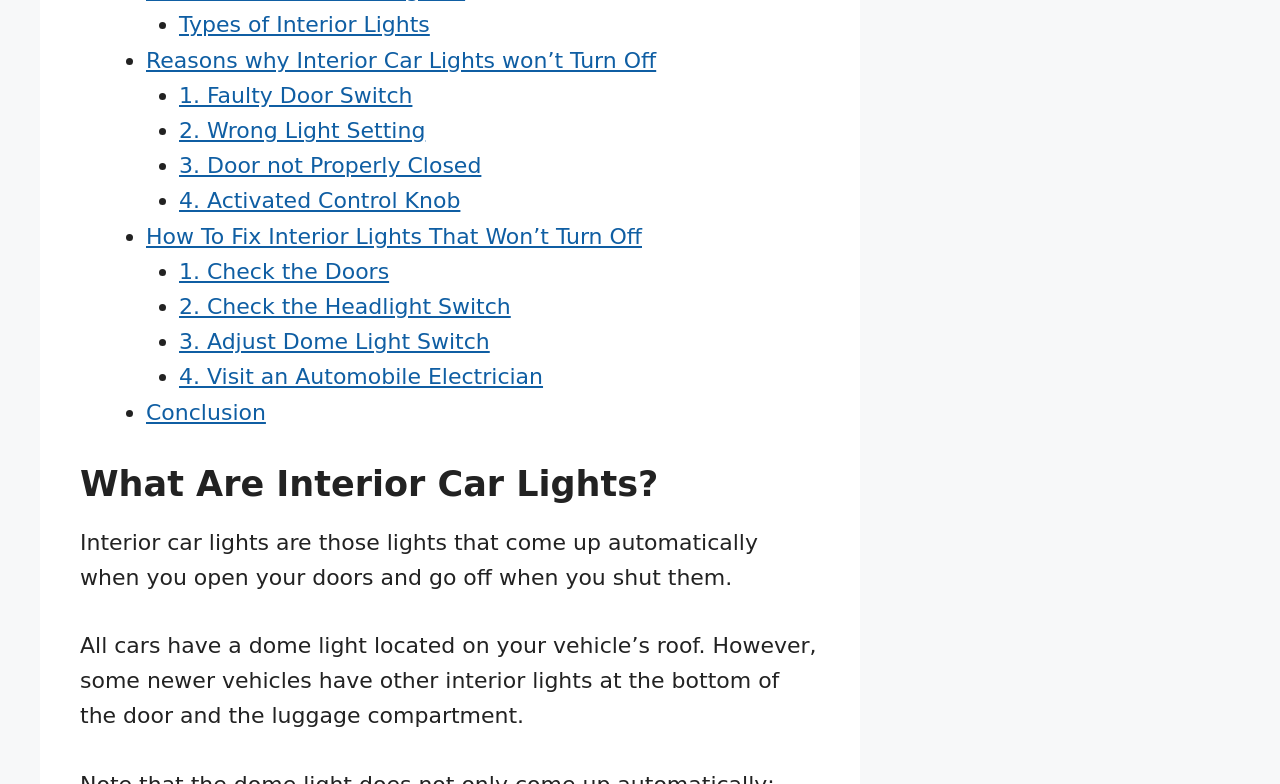Using the description: "Conclusion", determine the UI element's bounding box coordinates. Ensure the coordinates are in the format of four float numbers between 0 and 1, i.e., [left, top, right, bottom].

[0.114, 0.51, 0.208, 0.541]